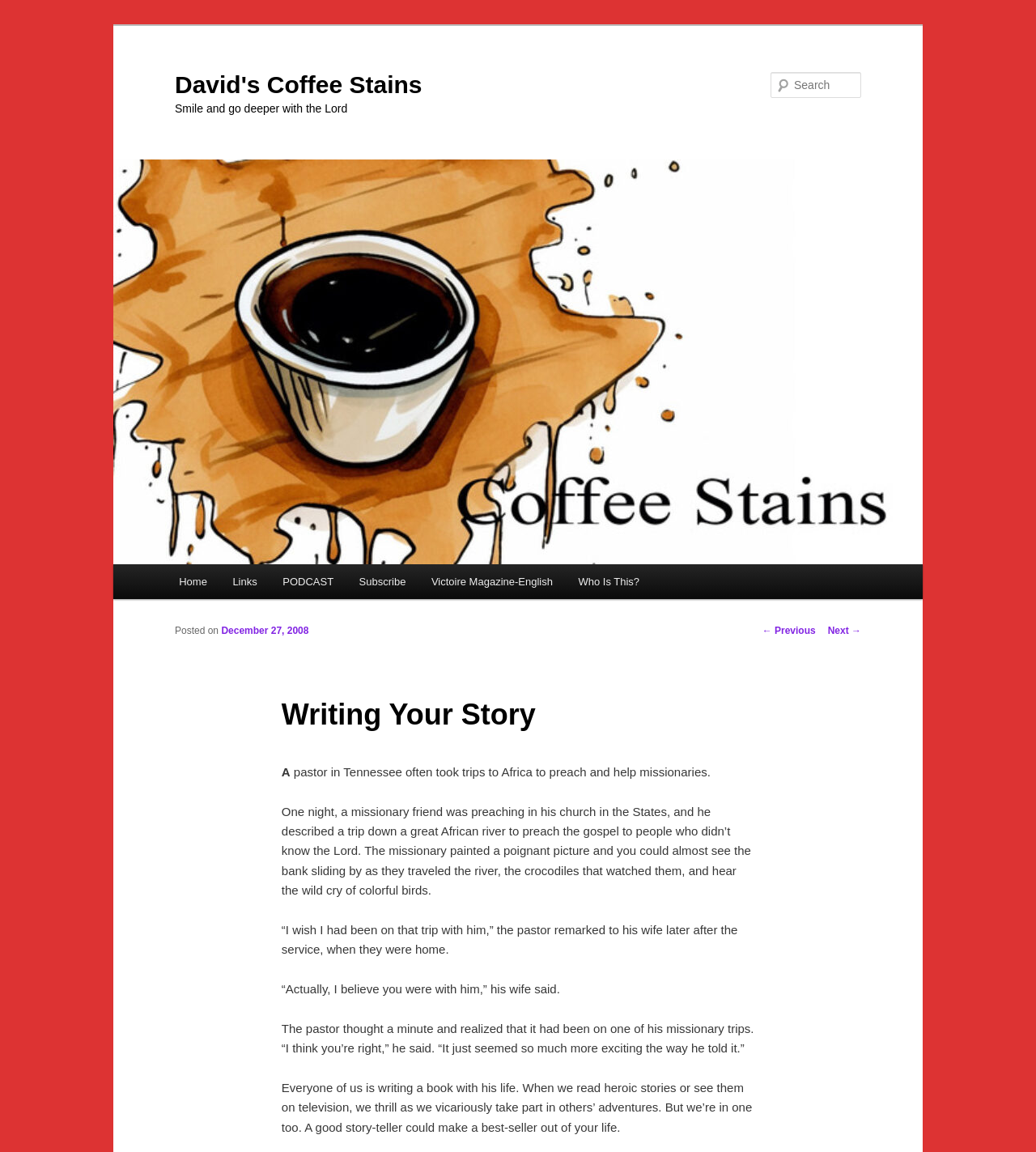Provide a comprehensive caption for the webpage.

The webpage is a blog post titled "Writing Your Story" on a website called "David's Coffee Stains". At the top, there is a link to skip to the primary content. Below that, there is a heading with the website's title, "David's Coffee Stains", which is also a link. Next to it, there is another heading with the tagline "Smile and go deeper with the Lord".

On the left side, there is a large image with the website's title, "David's Coffee Stains", and a link to the website's homepage. Below the image, there is a main menu with links to "Home", "Links", "PODCAST", "Subscribe", "Victoire Magazine-English", and "Who Is This?".

On the right side, there is a search bar with a label "Search" and a textbox to input search queries. Above the search bar, there is a heading with the text "Main menu".

The main content of the blog post is a story about a pastor in Tennessee who took trips to Africa to preach and help missionaries. The story is divided into several paragraphs, each describing a part of the pastor's experience. The paragraphs are arranged vertically, with the first paragraph starting from the top left of the content area.

At the bottom of the page, there are links to navigate to the previous and next posts, labeled "← Previous" and "Next →" respectively.